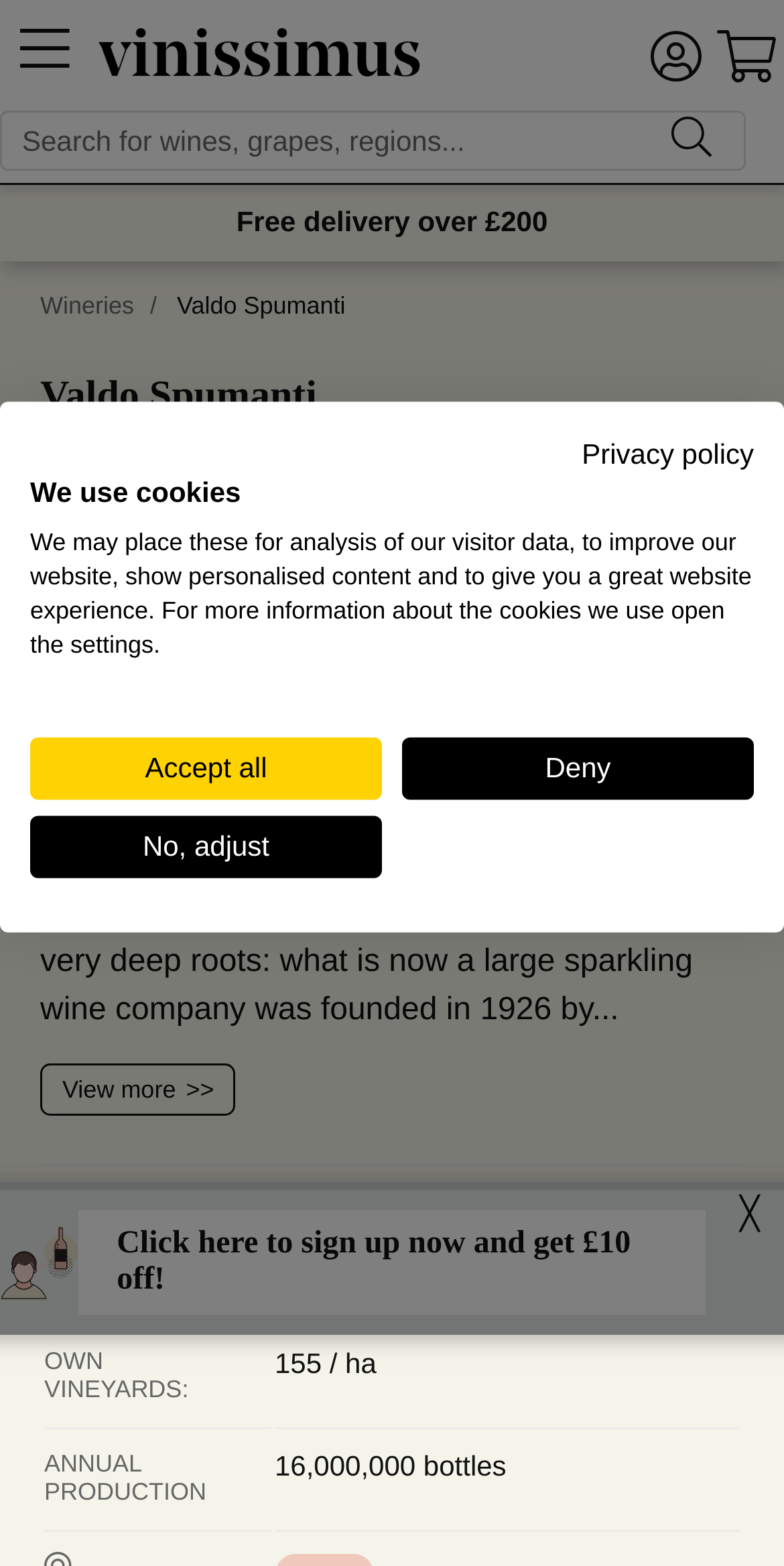What is the discount offered for first-time orders?
Please provide a single word or phrase in response based on the screenshot.

£10 off